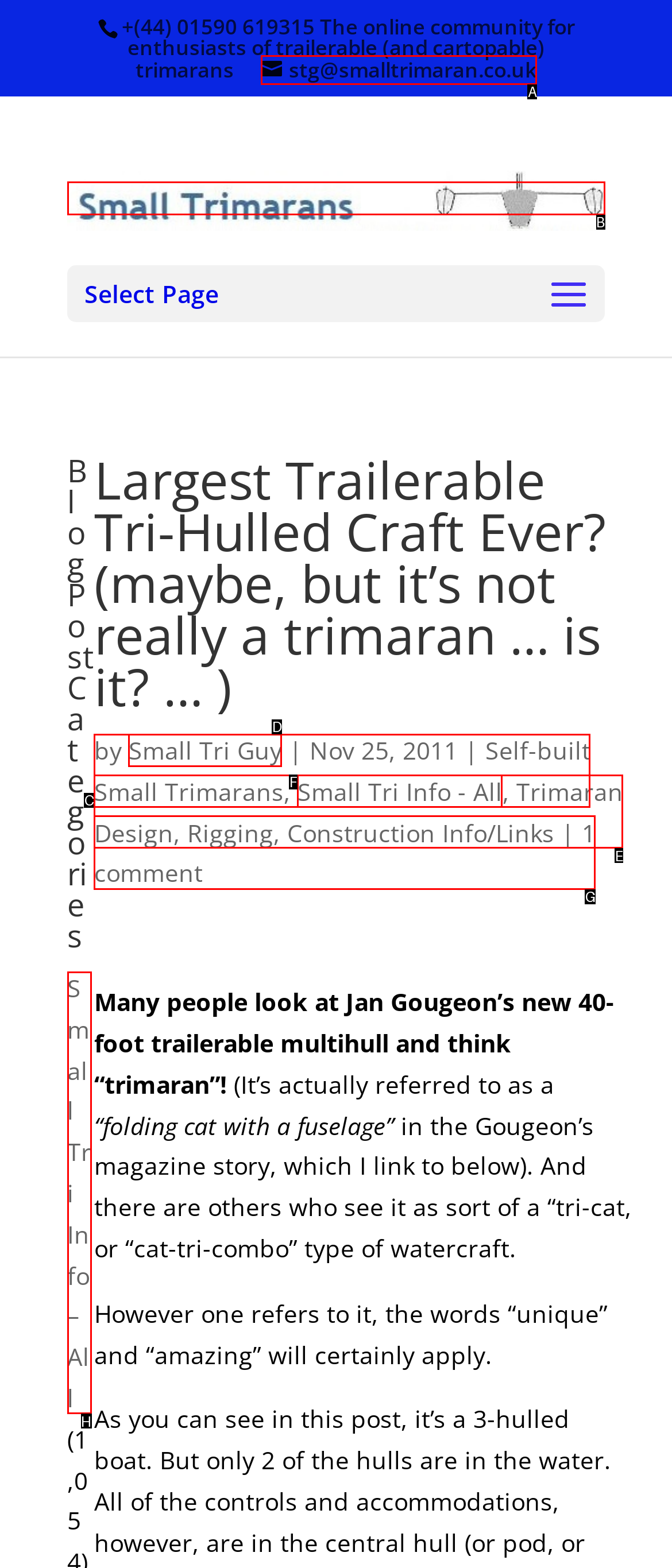Identify the HTML element to click to execute this task: Visit Small Trimarans website Respond with the letter corresponding to the proper option.

B